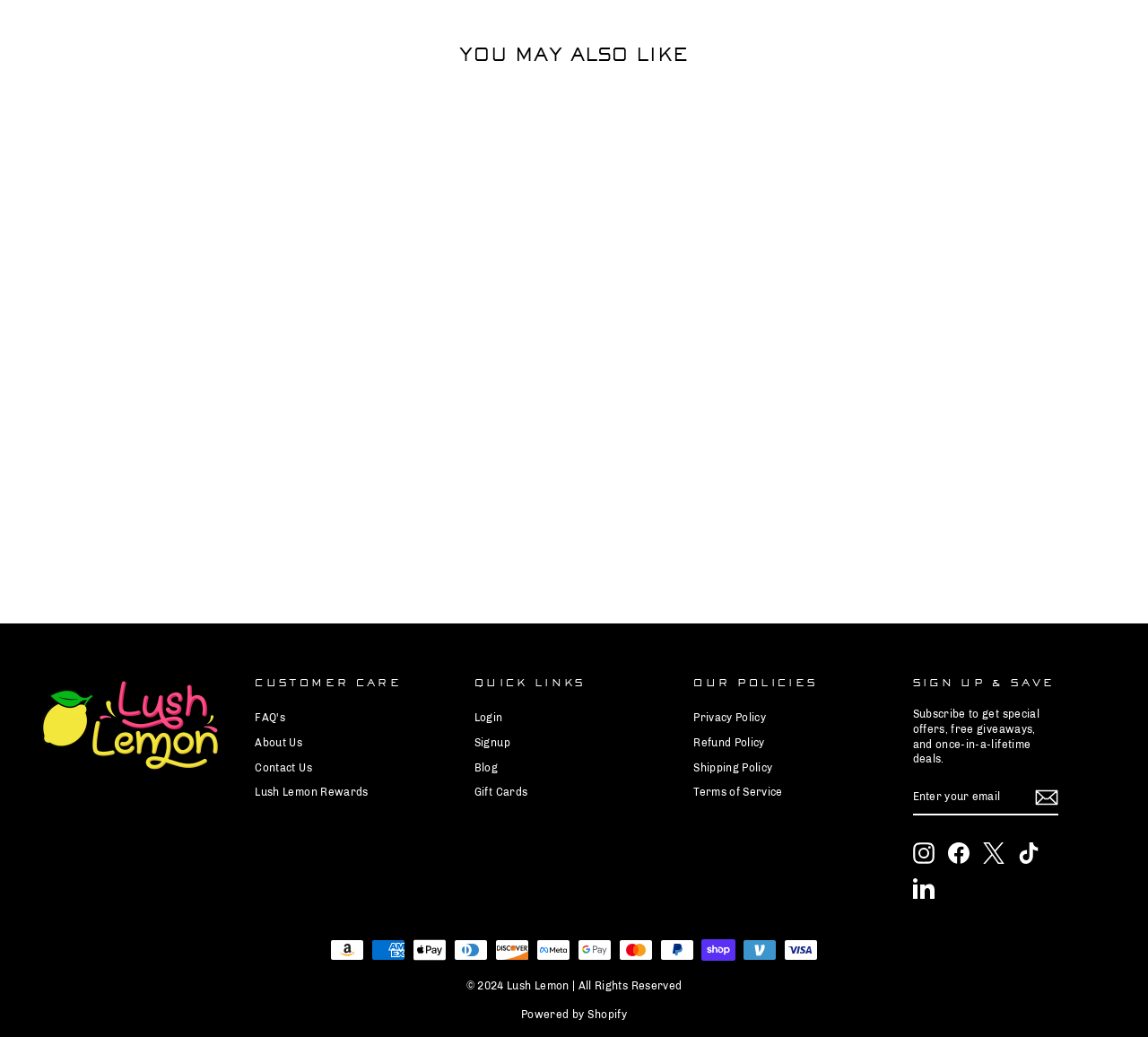What is the purpose of the 'SIGN UP & SAVE' section?
Please provide a single word or phrase as your answer based on the screenshot.

Subscribe to get special offers